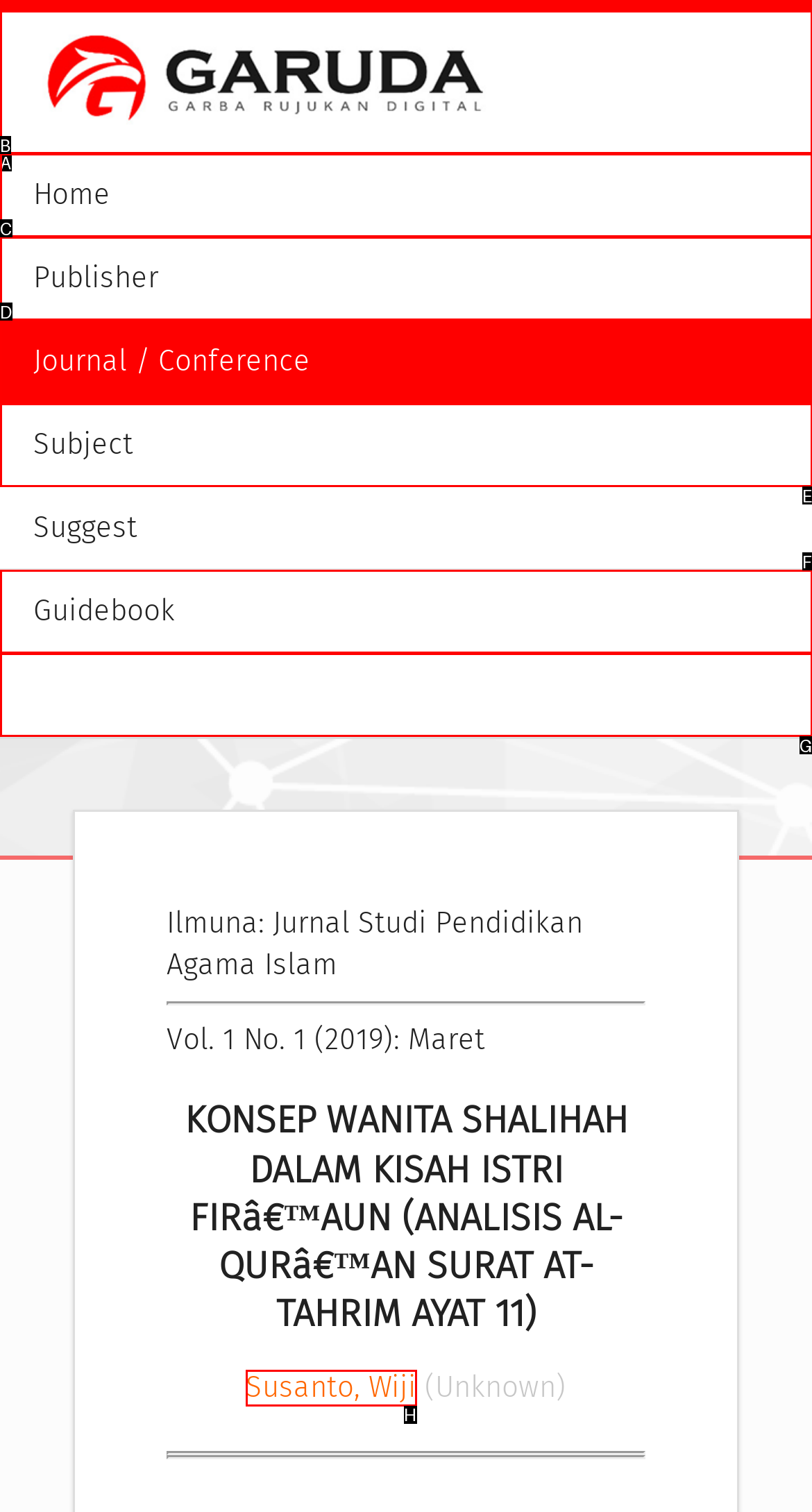Determine which element should be clicked for this task: read article by Susanto, Wiji
Answer with the letter of the selected option.

H